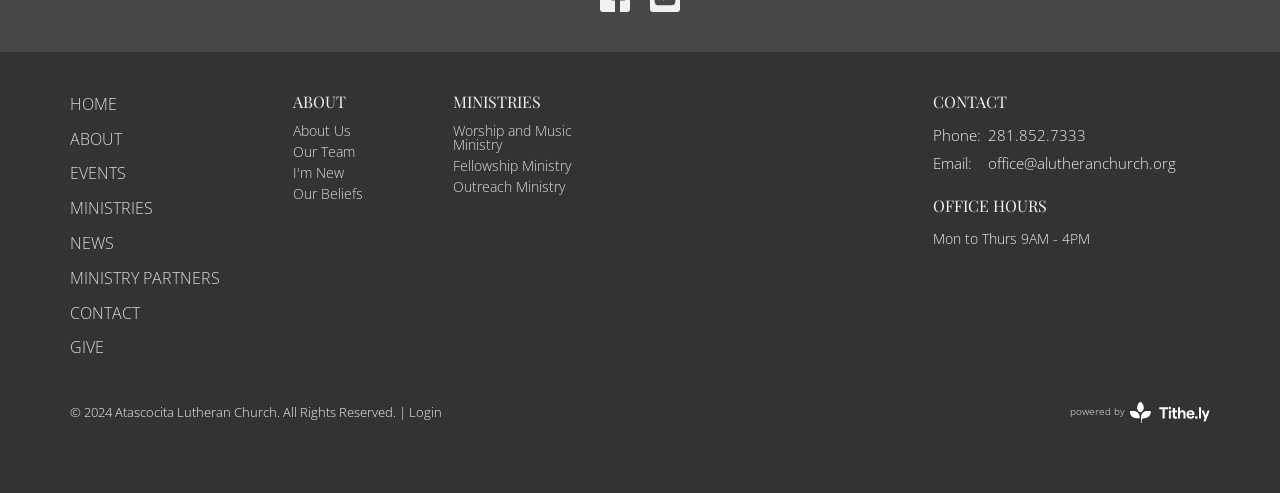Show the bounding box coordinates for the HTML element as described: "Portland Pedal Power".

None